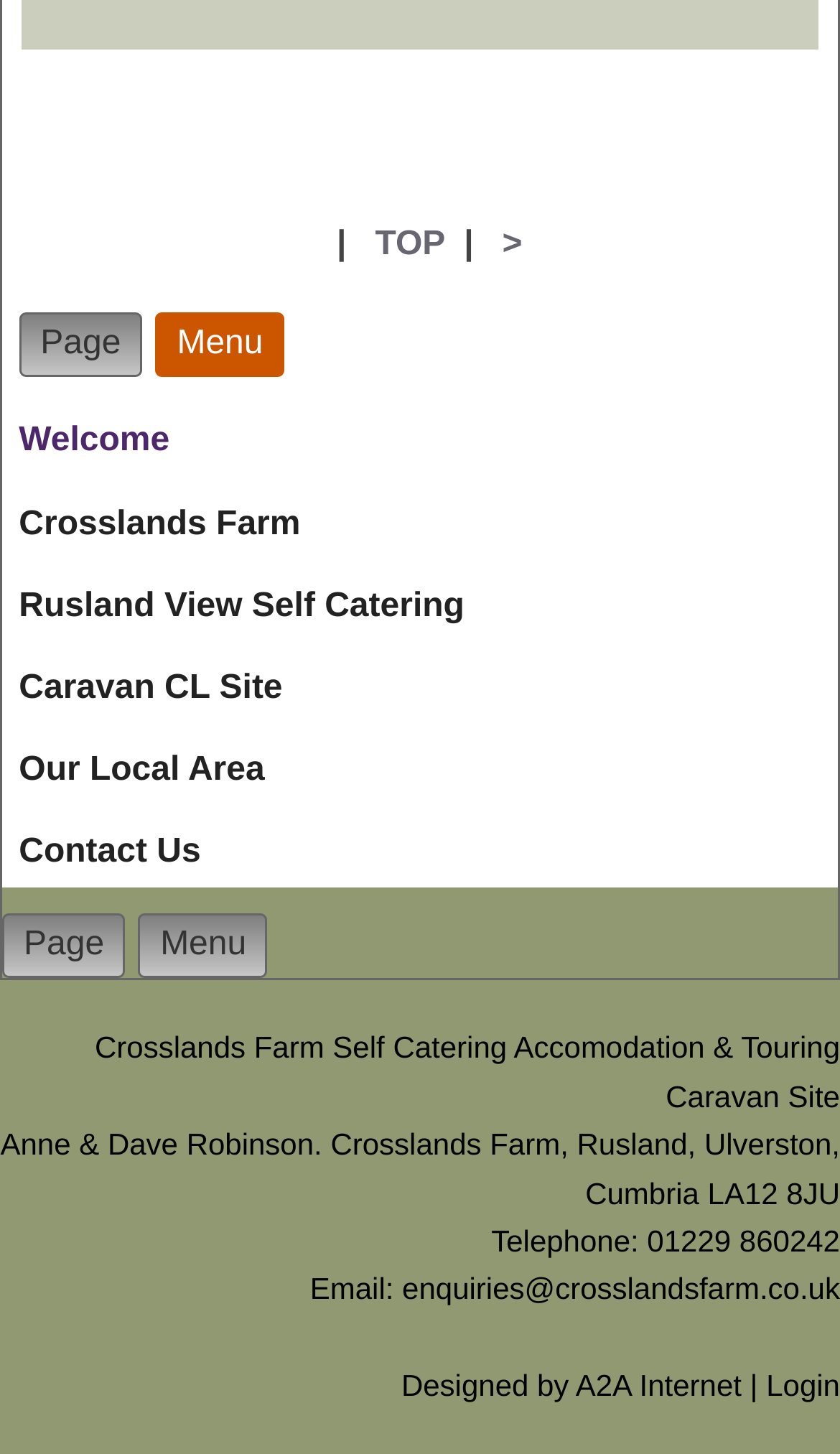From the element description: ">", extract the bounding box coordinates of the UI element. The coordinates should be expressed as four float numbers between 0 and 1, in the order [left, top, right, bottom].

[0.598, 0.155, 0.622, 0.181]